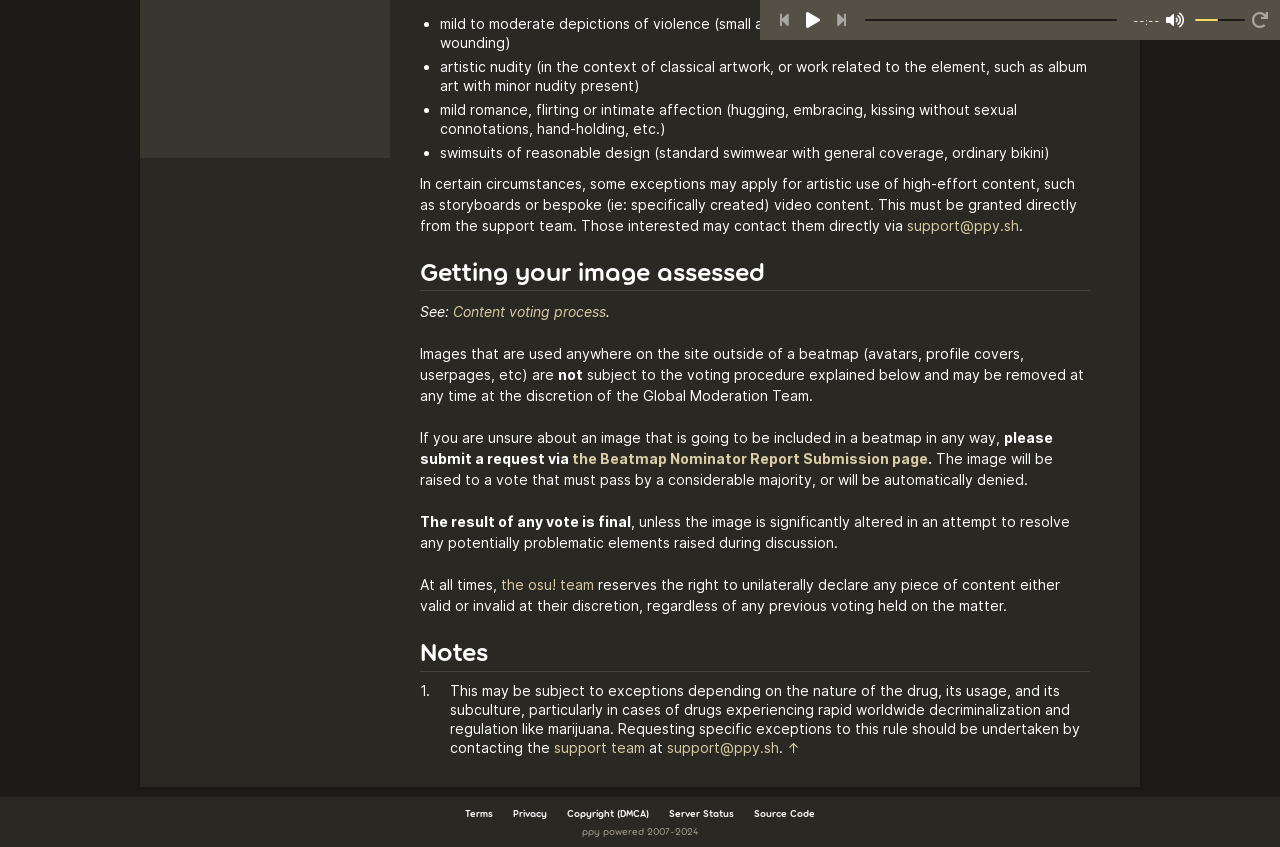What type of content is subject to voting procedure?
Refer to the image and give a detailed answer to the question.

According to the webpage, images that are used anywhere on the site outside of a beatmap (avatars, profile covers, userpages, etc) are subject to the voting procedure explained below and may be removed at any time at the discretion of the Global Moderation Team.